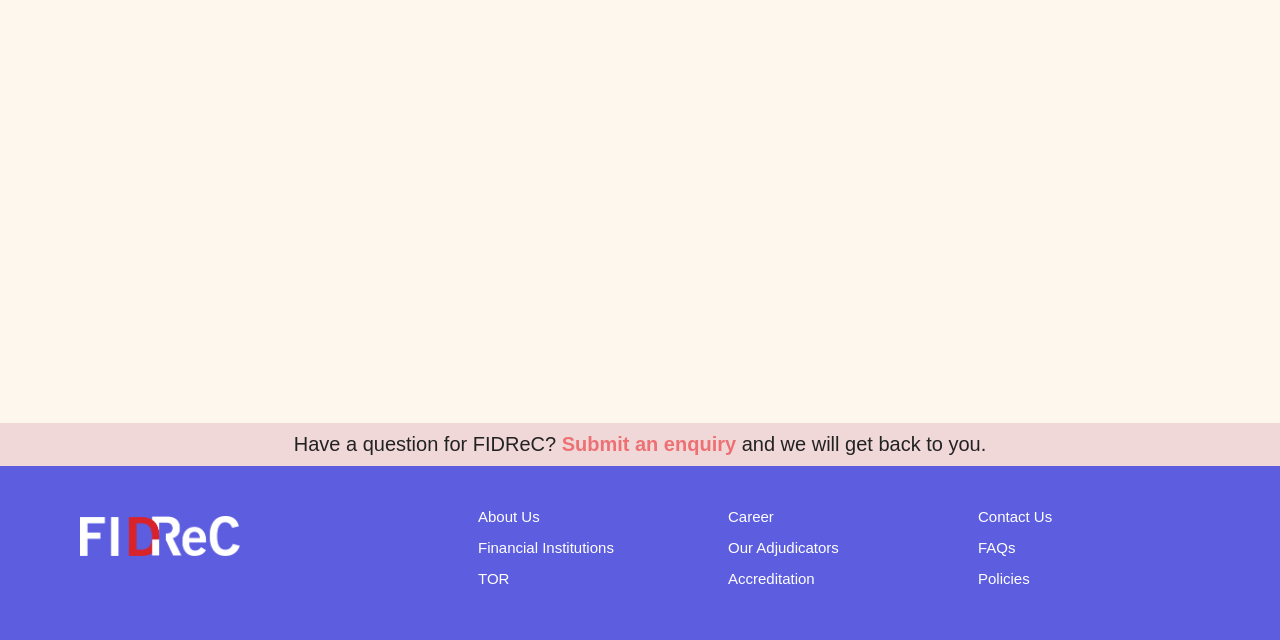Find the UI element described as: "About Us" and predict its bounding box coordinates. Ensure the coordinates are four float numbers between 0 and 1, [left, top, right, bottom].

[0.373, 0.793, 0.422, 0.82]